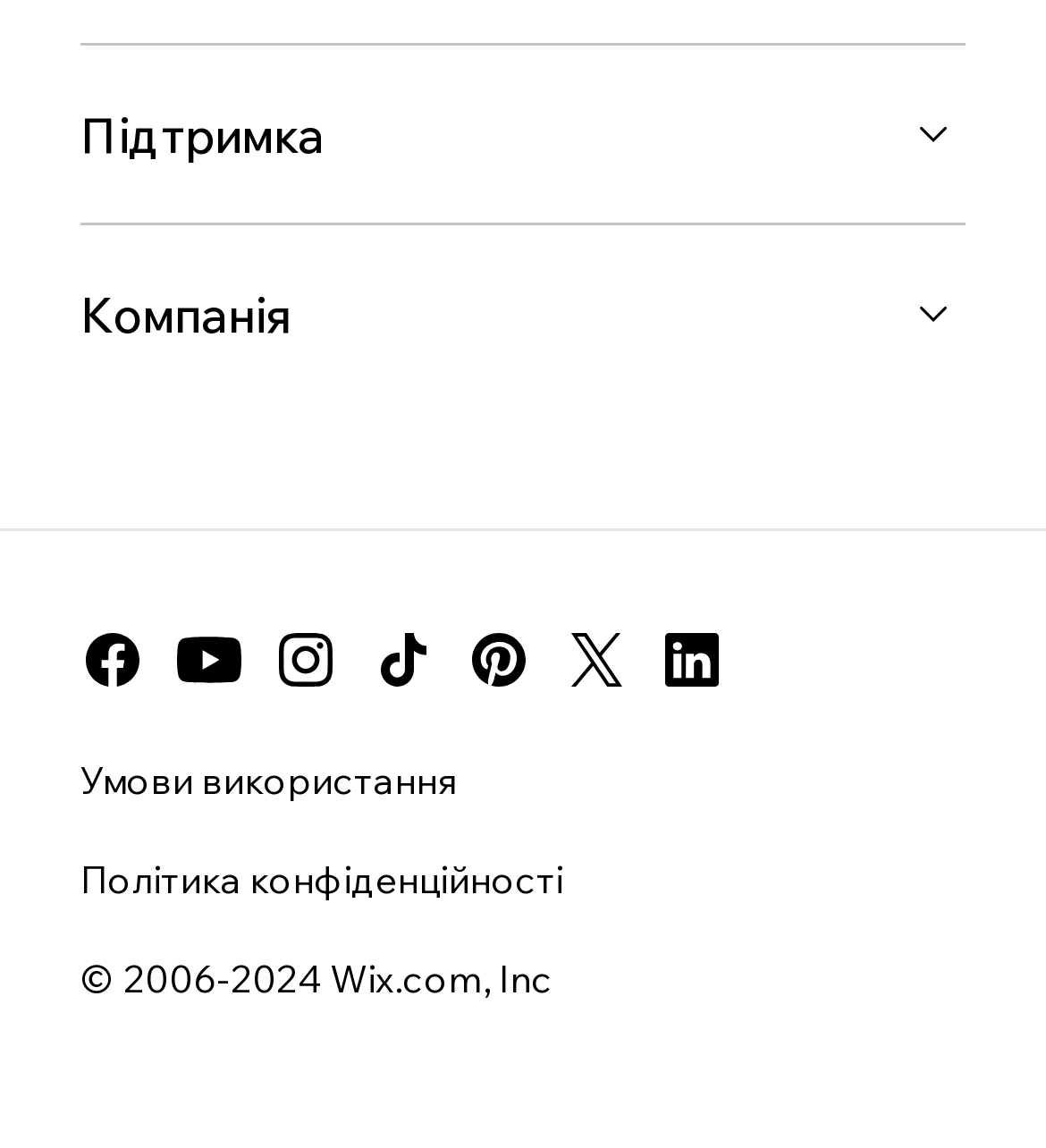Determine the bounding box for the UI element as described: "Підтримка". The coordinates should be represented as four float numbers between 0 and 1, formatted as [left, top, right, bottom].

[0.077, 0.068, 0.923, 0.166]